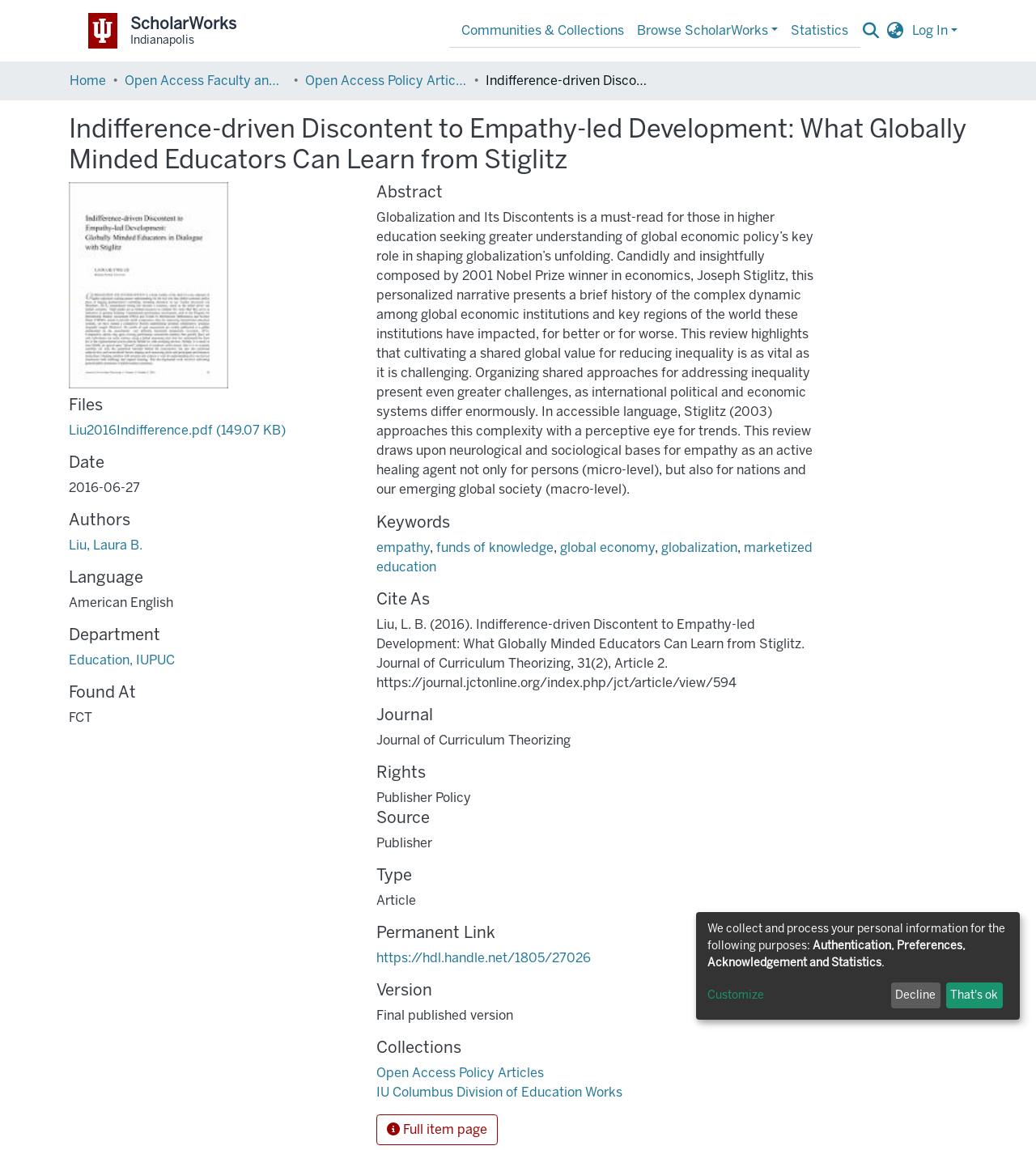Locate the UI element that matches the description Terms of use in the webpage screenshot. Return the bounding box coordinates in the format (top-left x, top-left y, bottom-right x, bottom-right y), with values ranging from 0 to 1.

None